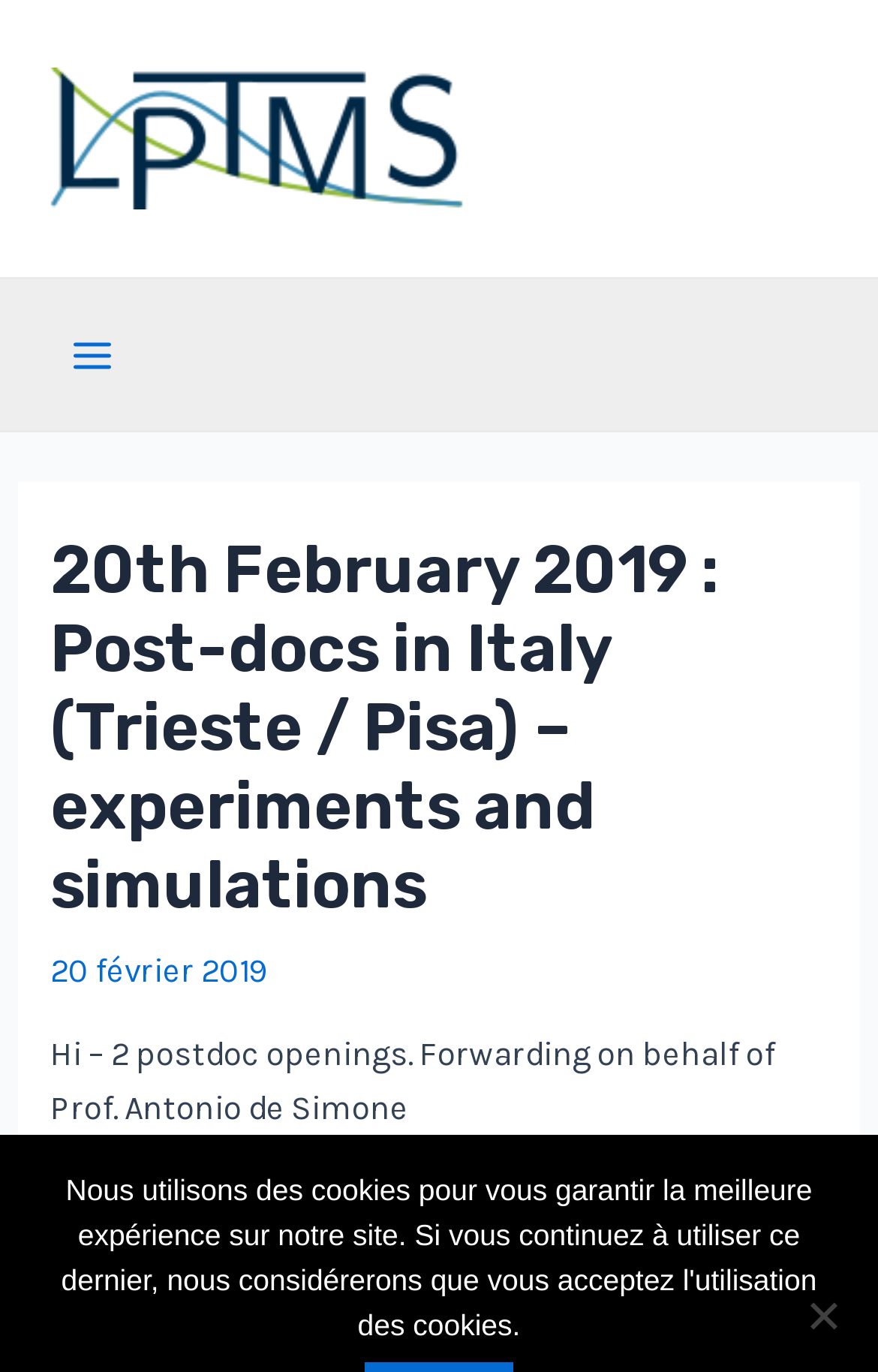What is the name of the professor mentioned?
Answer the question with a single word or phrase, referring to the image.

Prof. Antonio de Simone